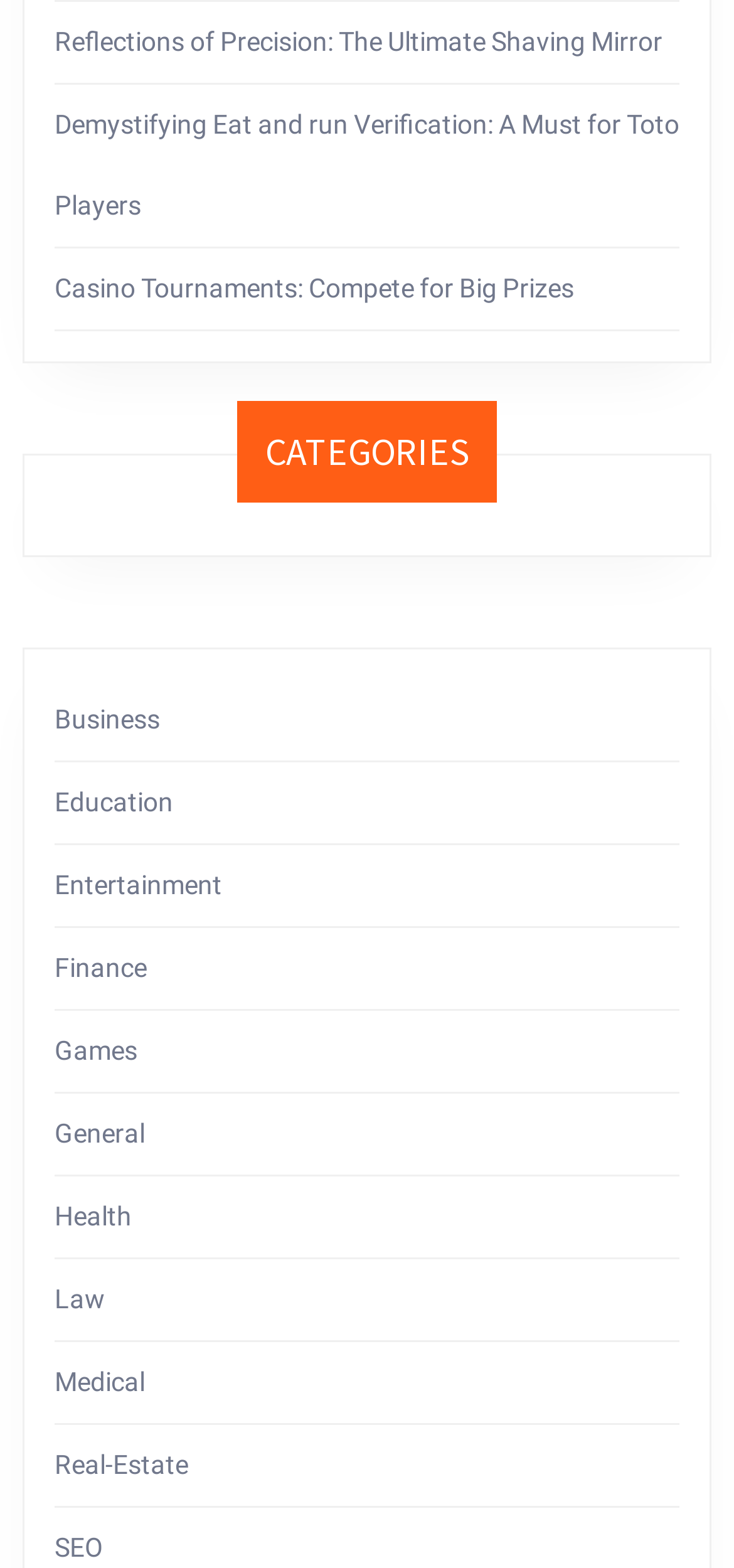Answer the following in one word or a short phrase: 
What is the first article title on the webpage?

Reflections of Precision